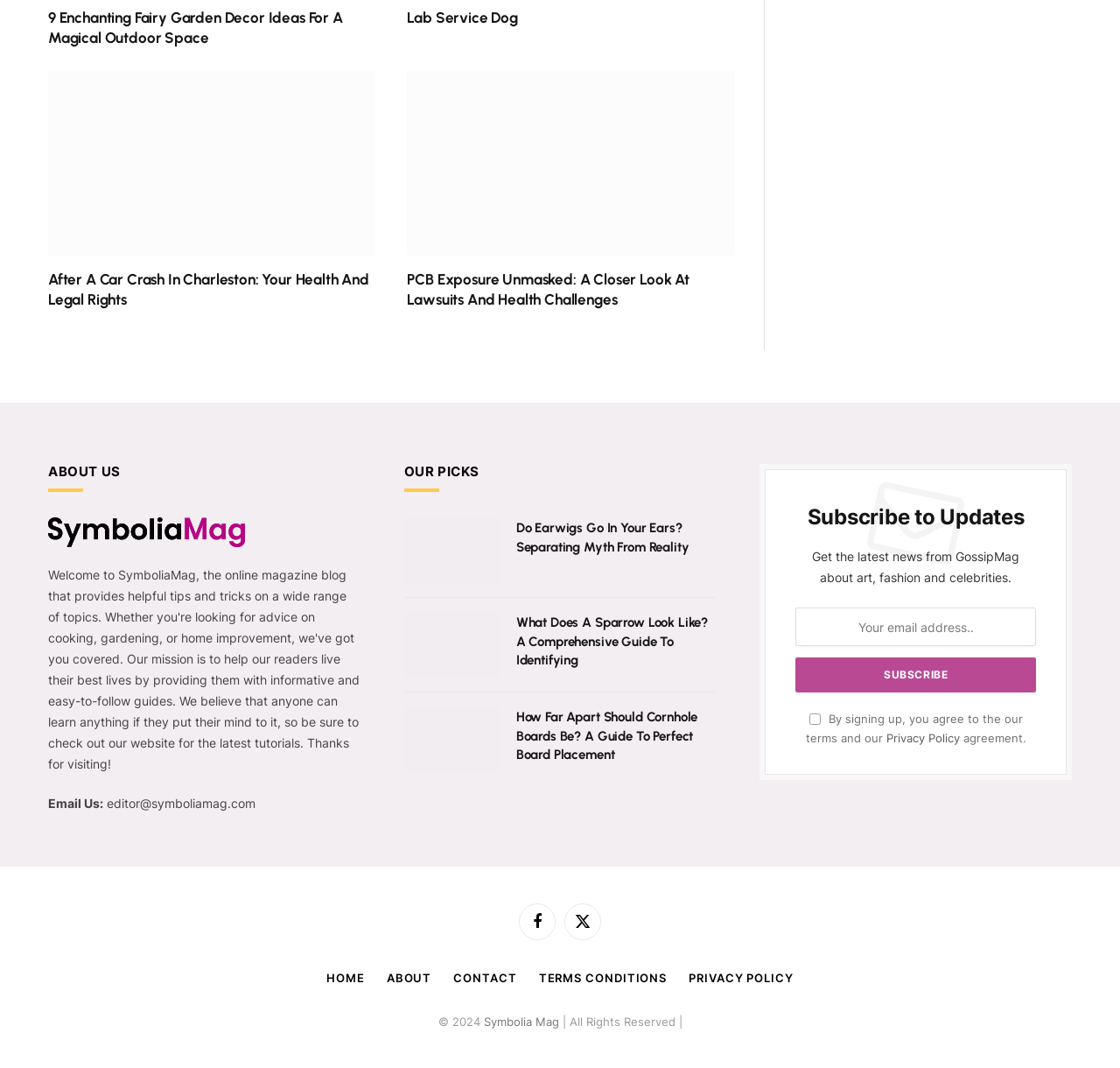Can you determine the bounding box coordinates of the area that needs to be clicked to fulfill the following instruction: "Click the BOOK NOW button for Student/Postdoc"?

None